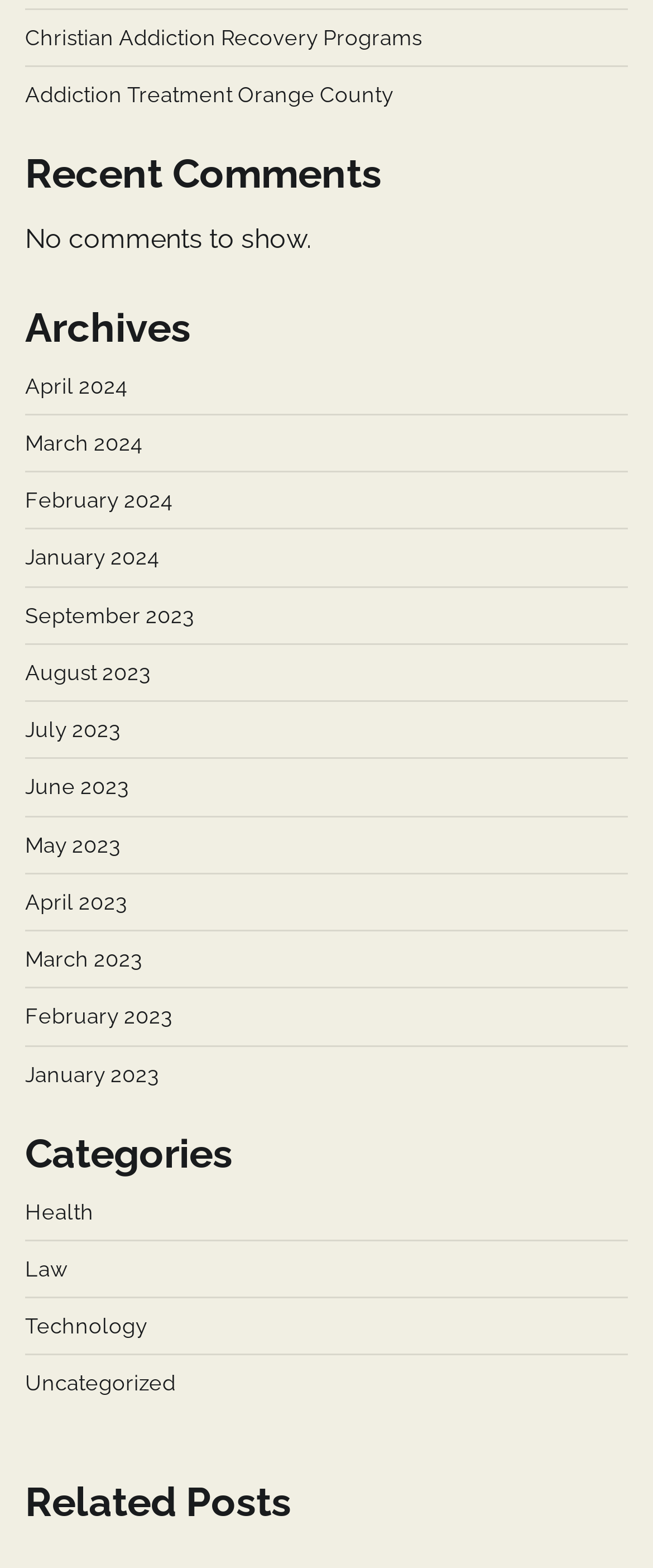Bounding box coordinates must be specified in the format (top-left x, top-left y, bottom-right x, bottom-right y). All values should be floating point numbers between 0 and 1. What are the bounding box coordinates of the UI element described as: March 2024

[0.038, 0.275, 0.218, 0.291]